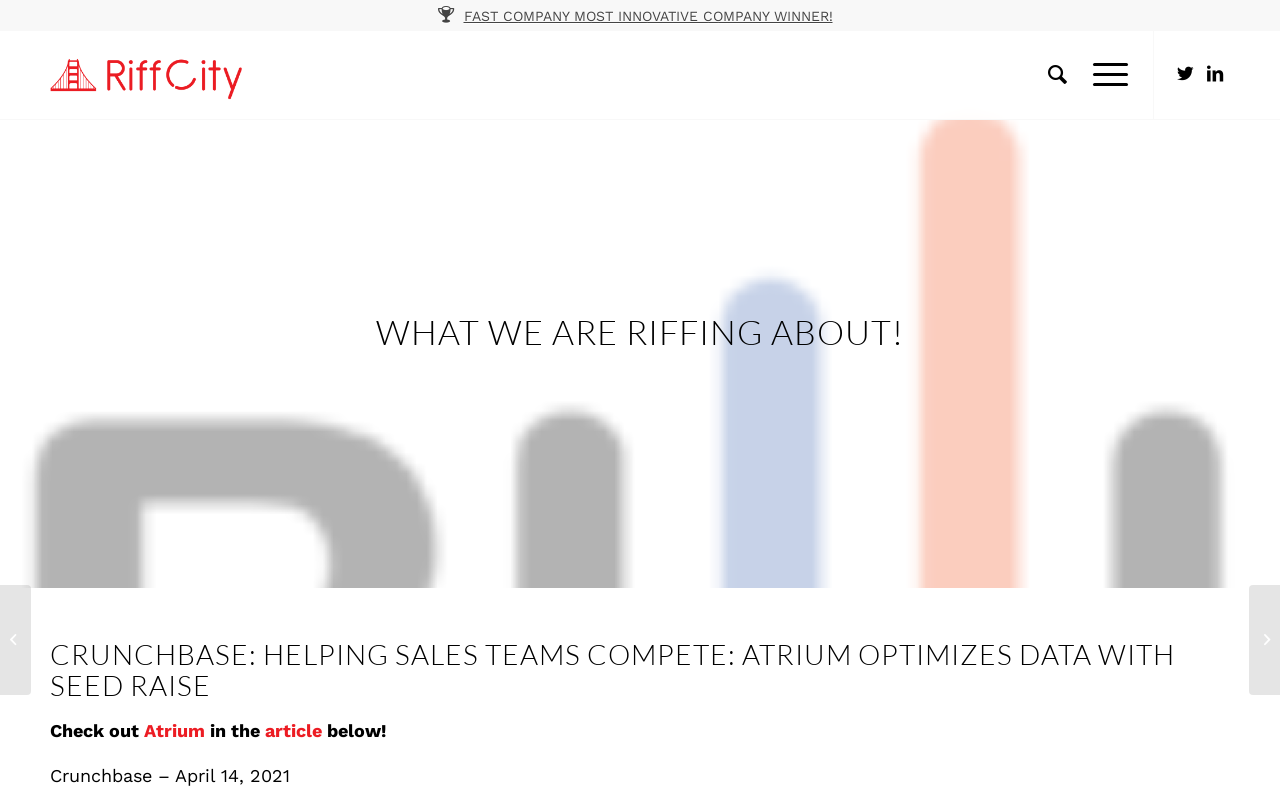What is the topic of the article?
Answer the question with as much detail as you can, using the image as a reference.

I inferred the topic of the article by reading the heading 'CRUNCHBASE: HELPING SALES TEAMS COMPETE: ATRIUM OPTIMIZES DATA WITH SEED RAISE' and understanding the context of the webpage.